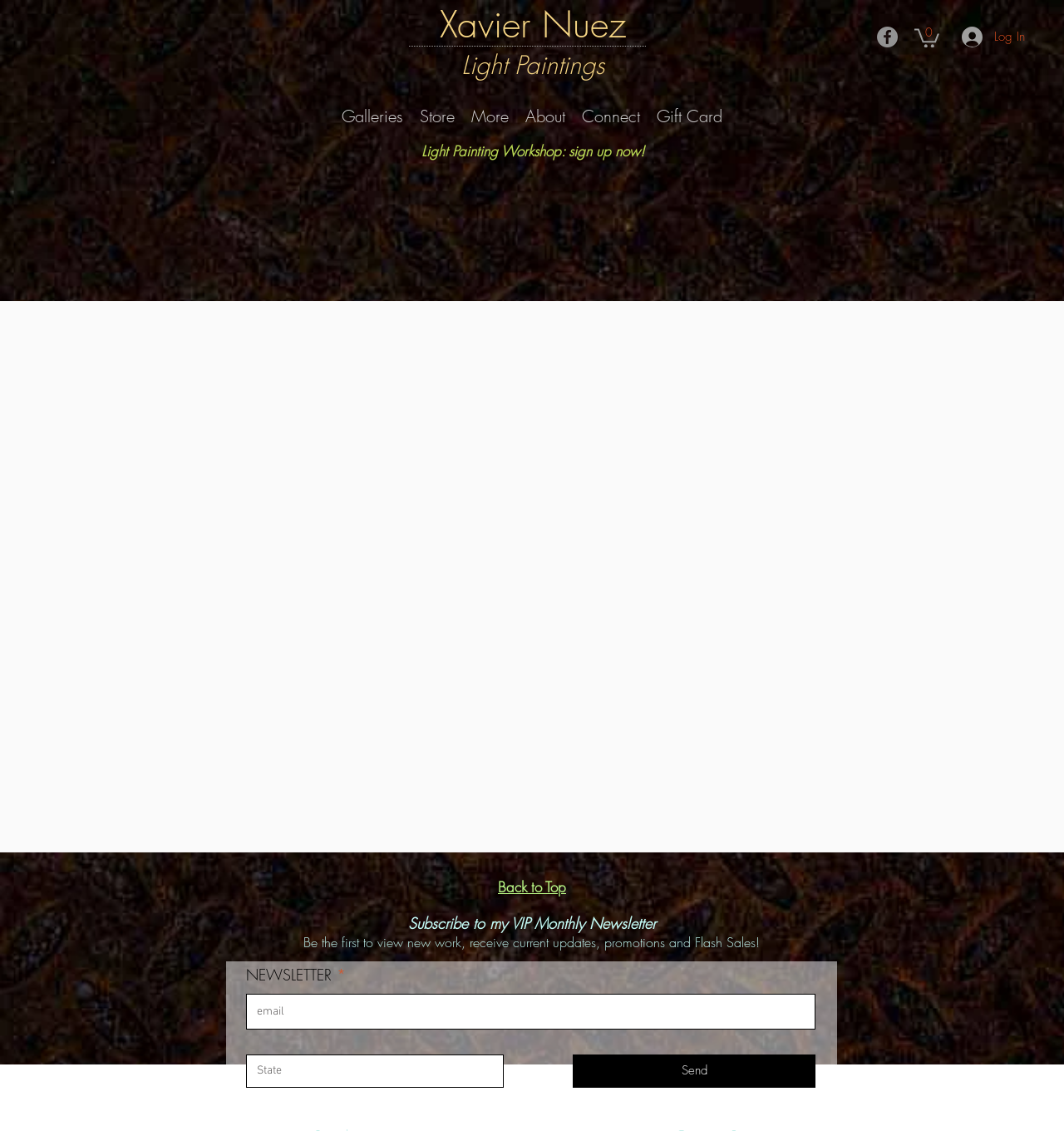Identify the bounding box coordinates for the UI element described as: "aria-label="State" name="state" placeholder="State"". The coordinates should be provided as four floats between 0 and 1: [left, top, right, bottom].

[0.231, 0.932, 0.473, 0.962]